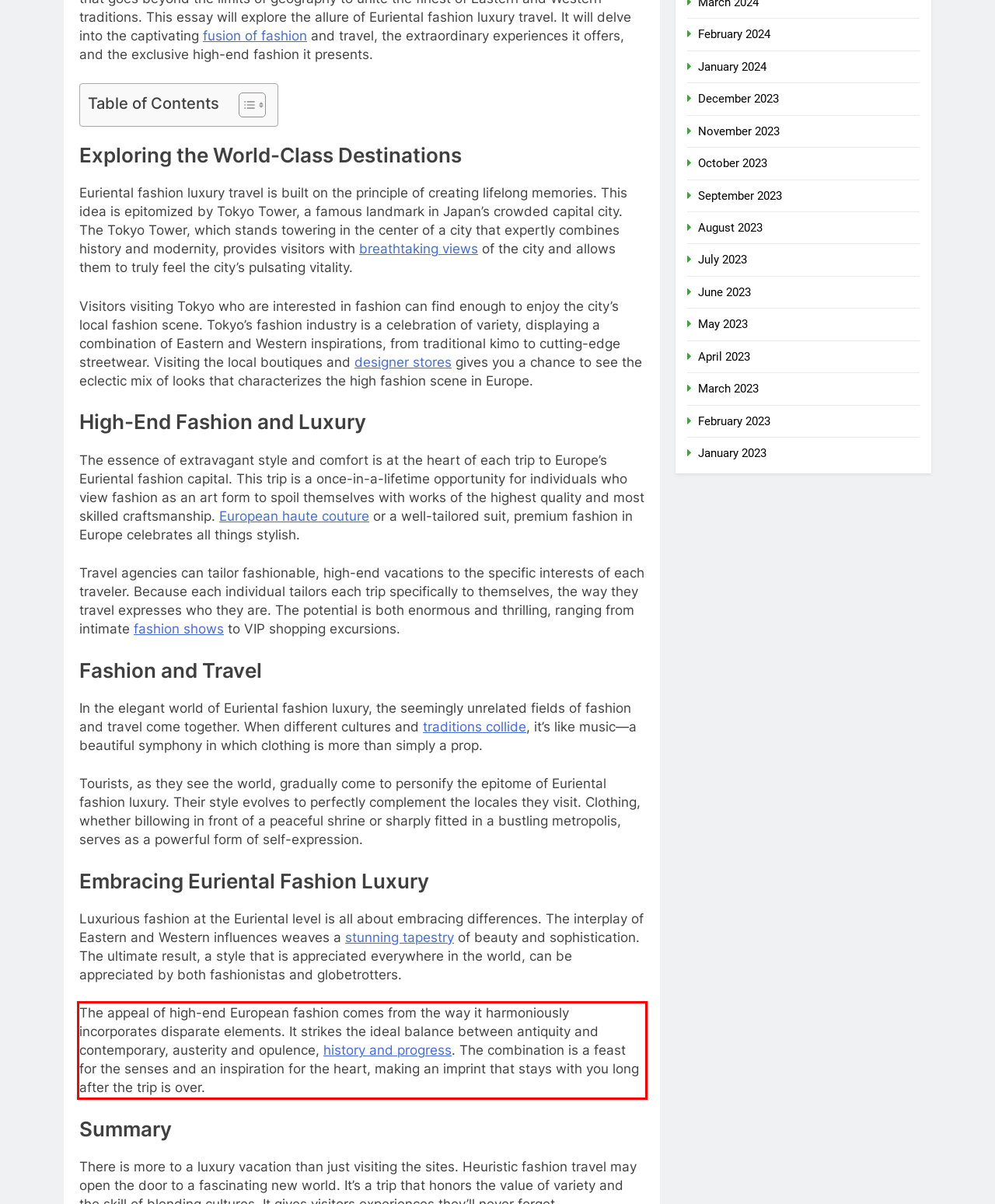Given a webpage screenshot, locate the red bounding box and extract the text content found inside it.

The appeal of high-end European fashion comes from the way it harmoniously incorporates disparate elements. It strikes the ideal balance between antiquity and contemporary, austerity and opulence, history and progress. The combination is a feast for the senses and an inspiration for the heart, making an imprint that stays with you long after the trip is over.